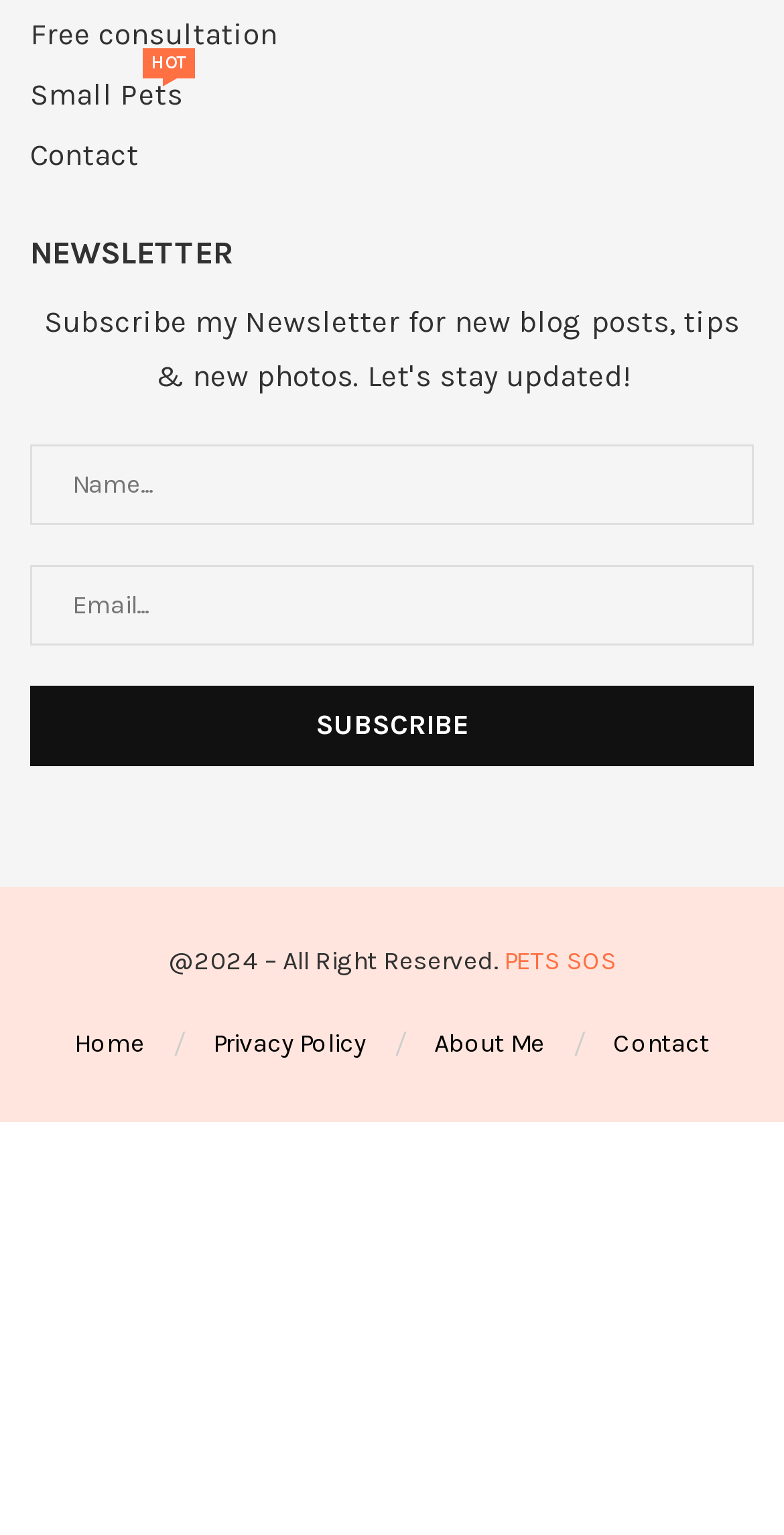Please locate the bounding box coordinates of the element that should be clicked to achieve the given instruction: "Go to the About Me page".

[0.554, 0.667, 0.695, 0.693]